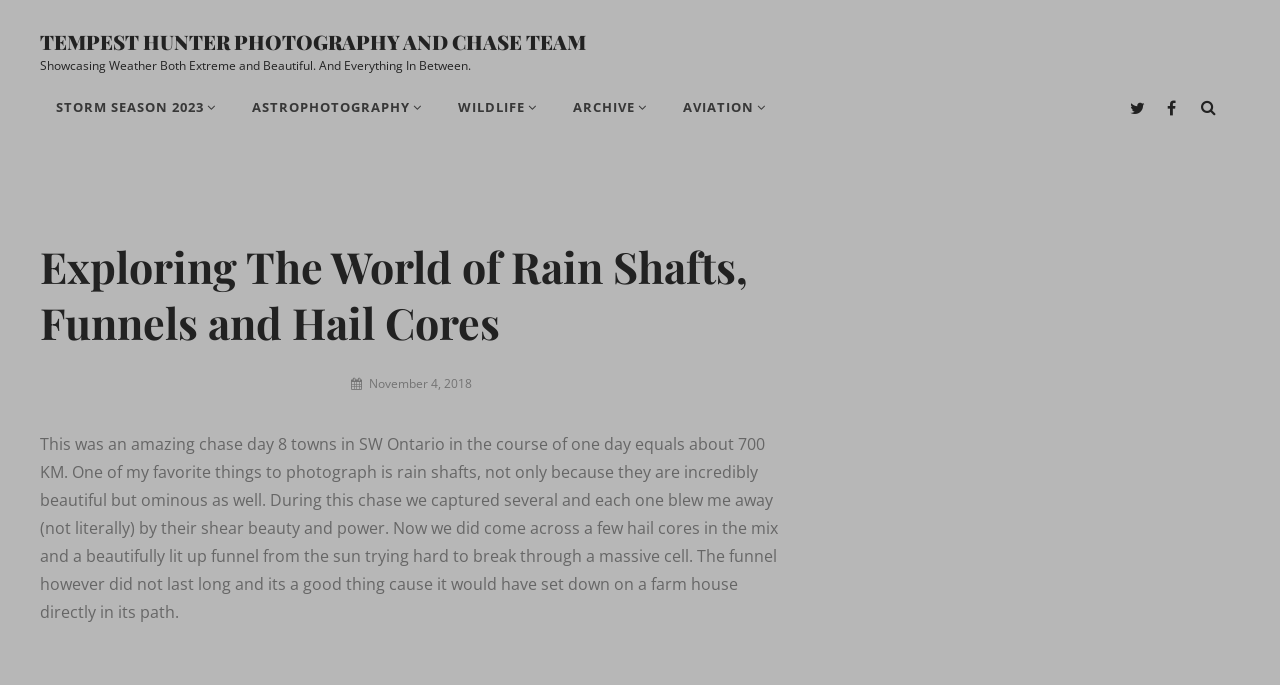Respond to the question below with a single word or phrase:
What is the purpose of the search button?

To search the website